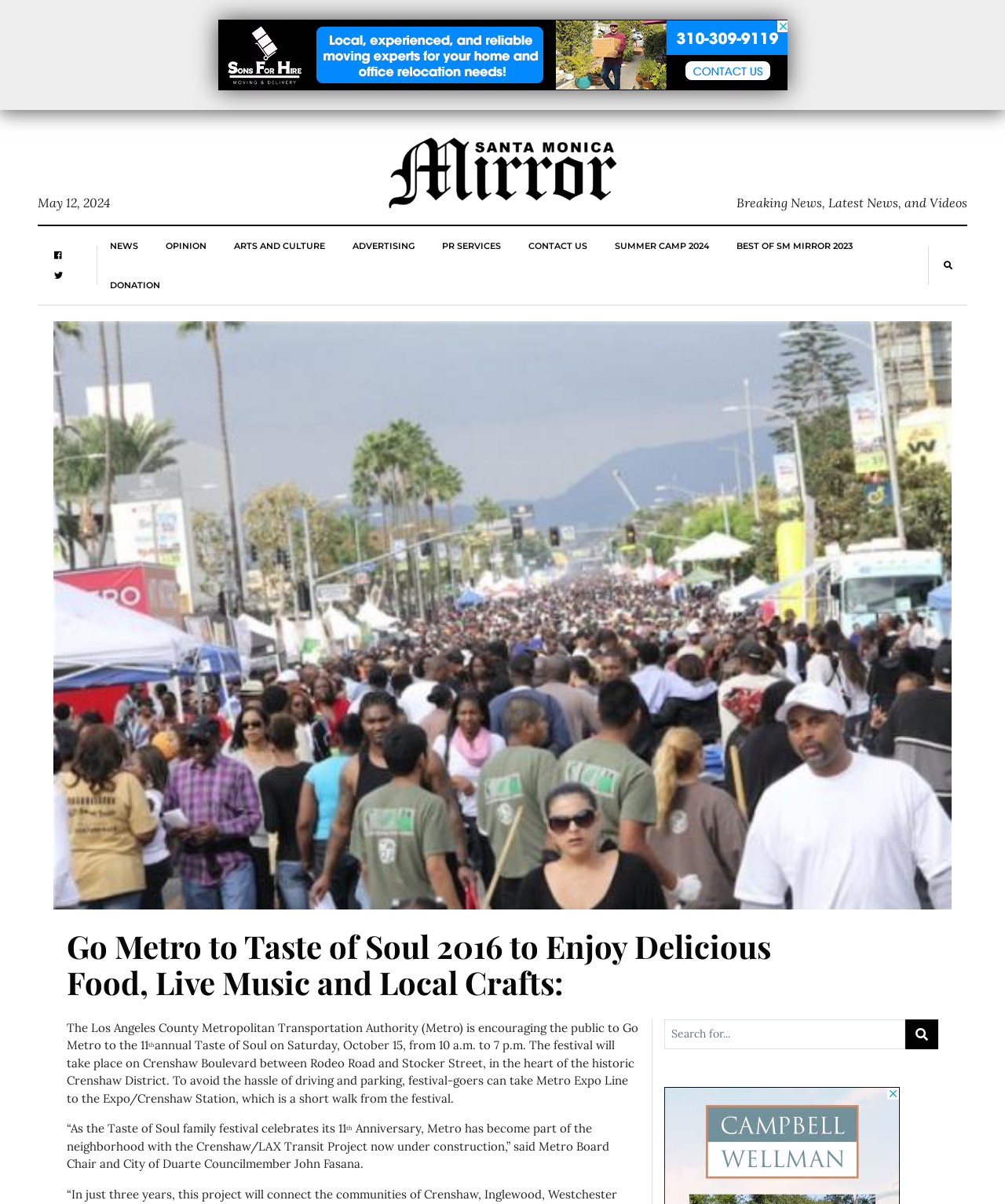What is the nearest Metro station to the festival?
Answer the question with a single word or phrase, referring to the image.

Expo/Crenshaw Station